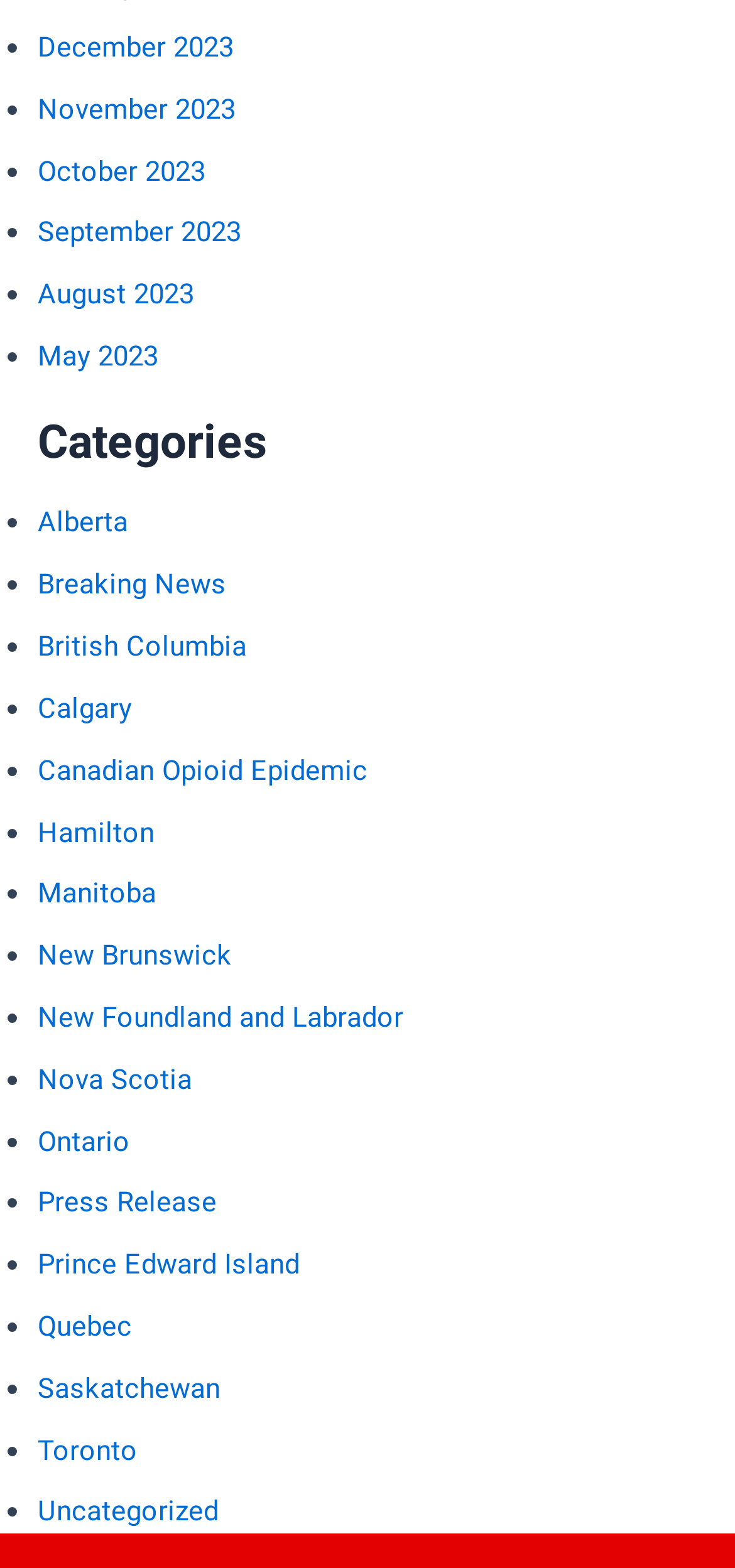Please identify the bounding box coordinates of the element that needs to be clicked to execute the following command: "Explore news for August 2023". Provide the bounding box using four float numbers between 0 and 1, formatted as [left, top, right, bottom].

[0.051, 0.177, 0.264, 0.198]